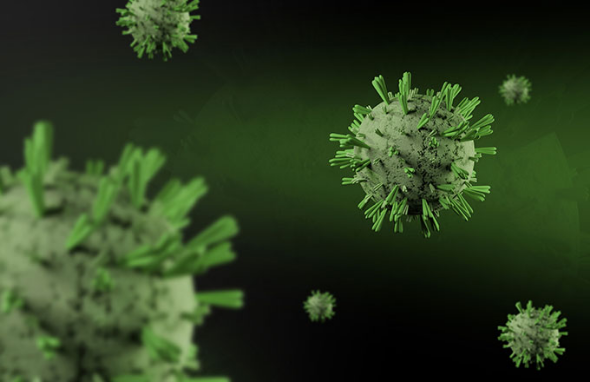What is the role of cell growth factors in biological processes?
Please provide a single word or phrase as the answer based on the screenshot.

Regulating vital cellular functions